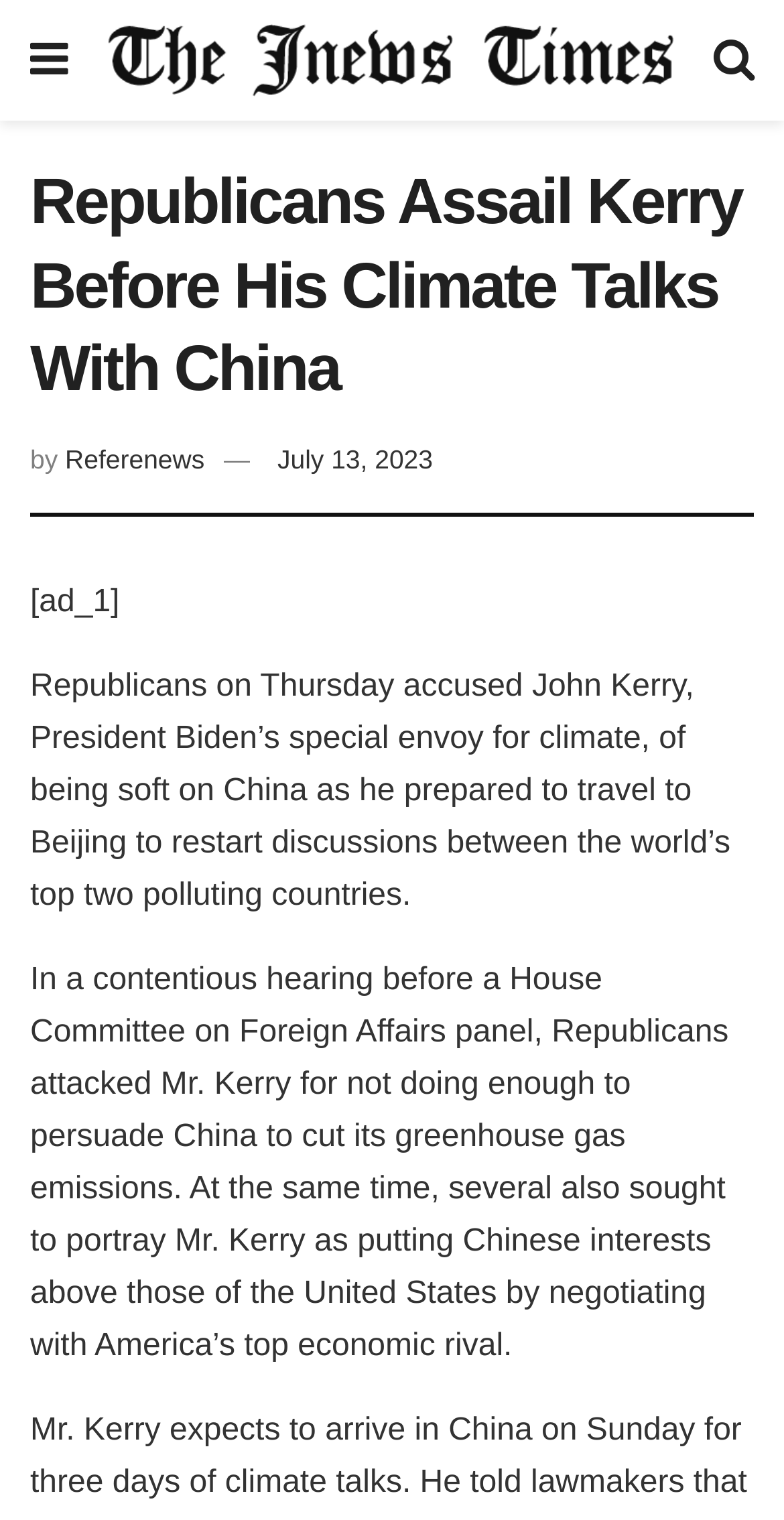What is the date of the article?
Provide a thorough and detailed answer to the question.

The date of the article can be found in the link 'July 13, 2023' which is located below the heading and above the main content of the article.